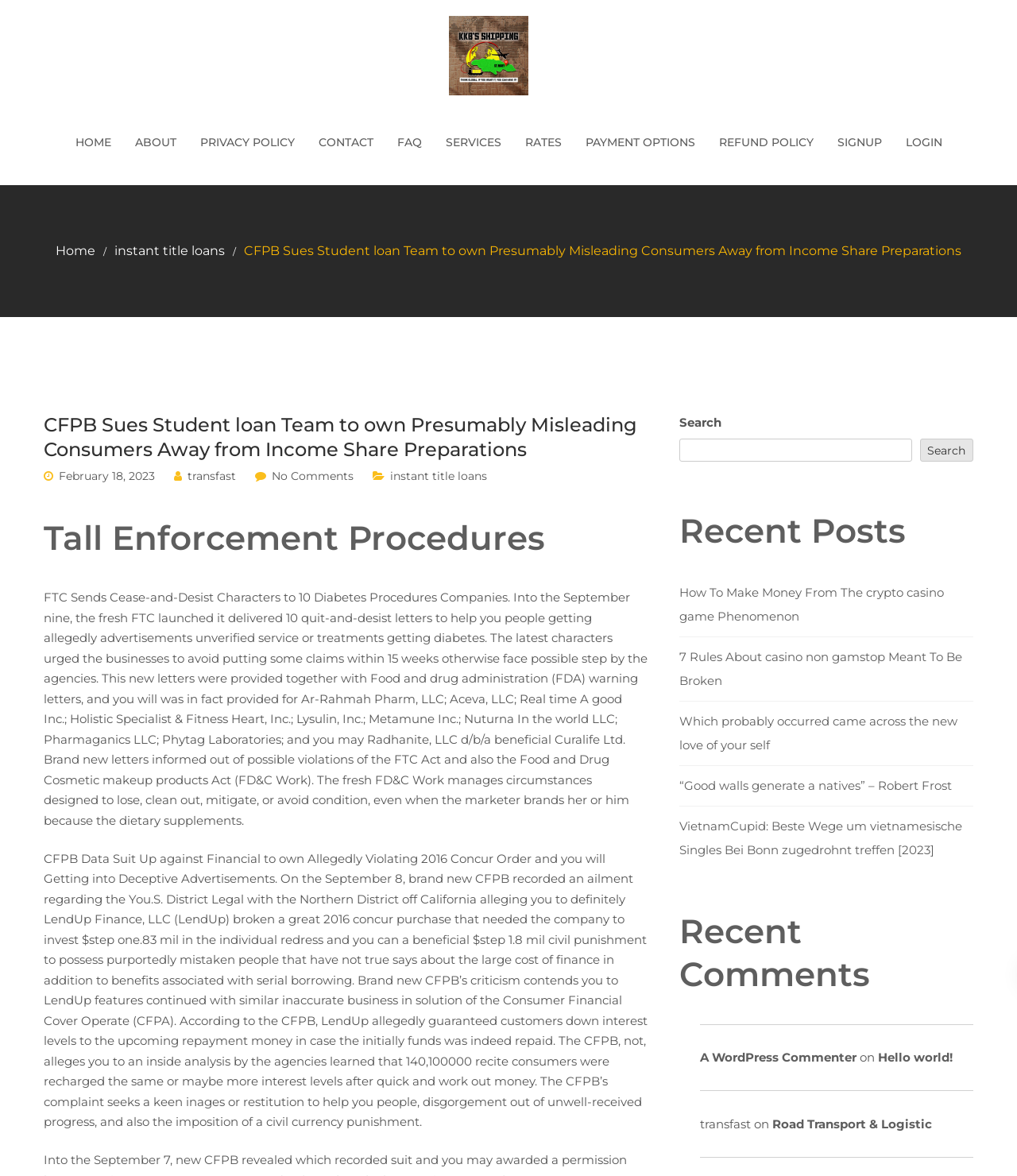Please identify the bounding box coordinates of the region to click in order to complete the given instruction: "Search for something". The coordinates should be four float numbers between 0 and 1, i.e., [left, top, right, bottom].

[0.668, 0.373, 0.896, 0.393]